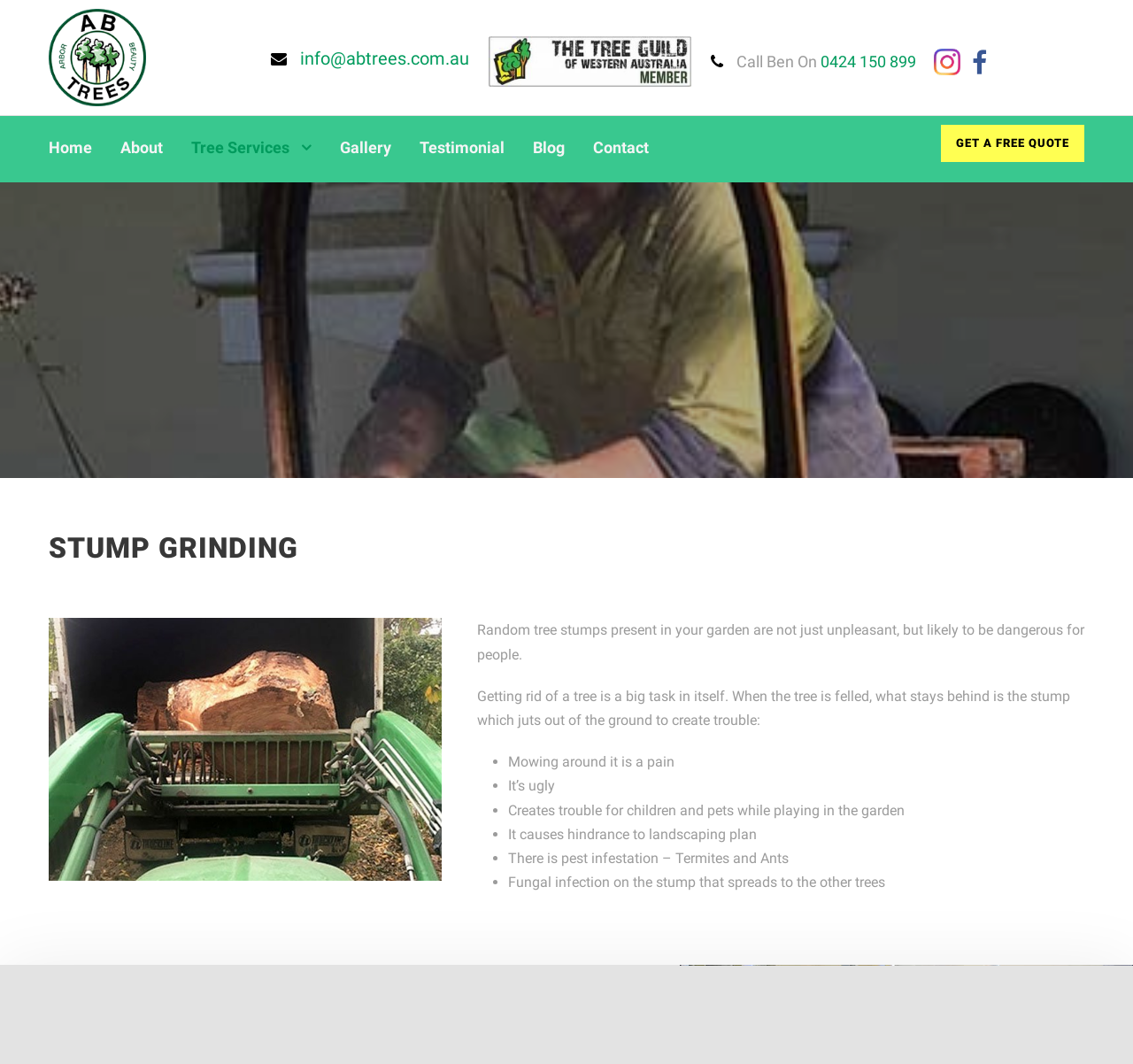What is the purpose of stump grinding?
Give a detailed and exhaustive answer to the question.

The purpose of stump grinding can be inferred from the text on the webpage, which explains the problems caused by tree stumps, such as being unpleasant, dangerous, and hindering landscaping plans. The webpage suggests that stump grinding is a solution to these problems.